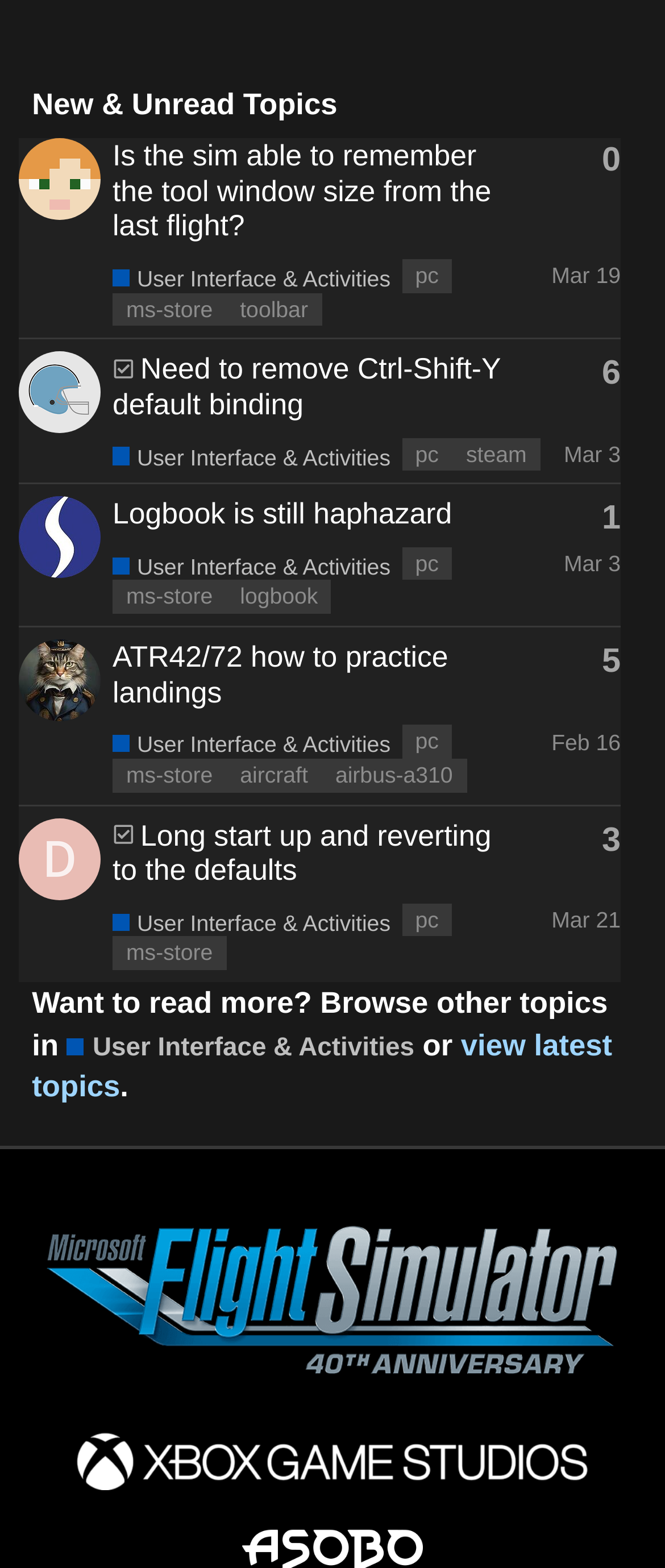Who is the latest poster of the topic 'Logbook is still haphazard'?
Please answer the question with as much detail as possible using the screenshot.

I found the topic 'Logbook is still haphazard' and looked for the latest poster's profile link, which is 'DementedCorn327's profile, latest poster'.